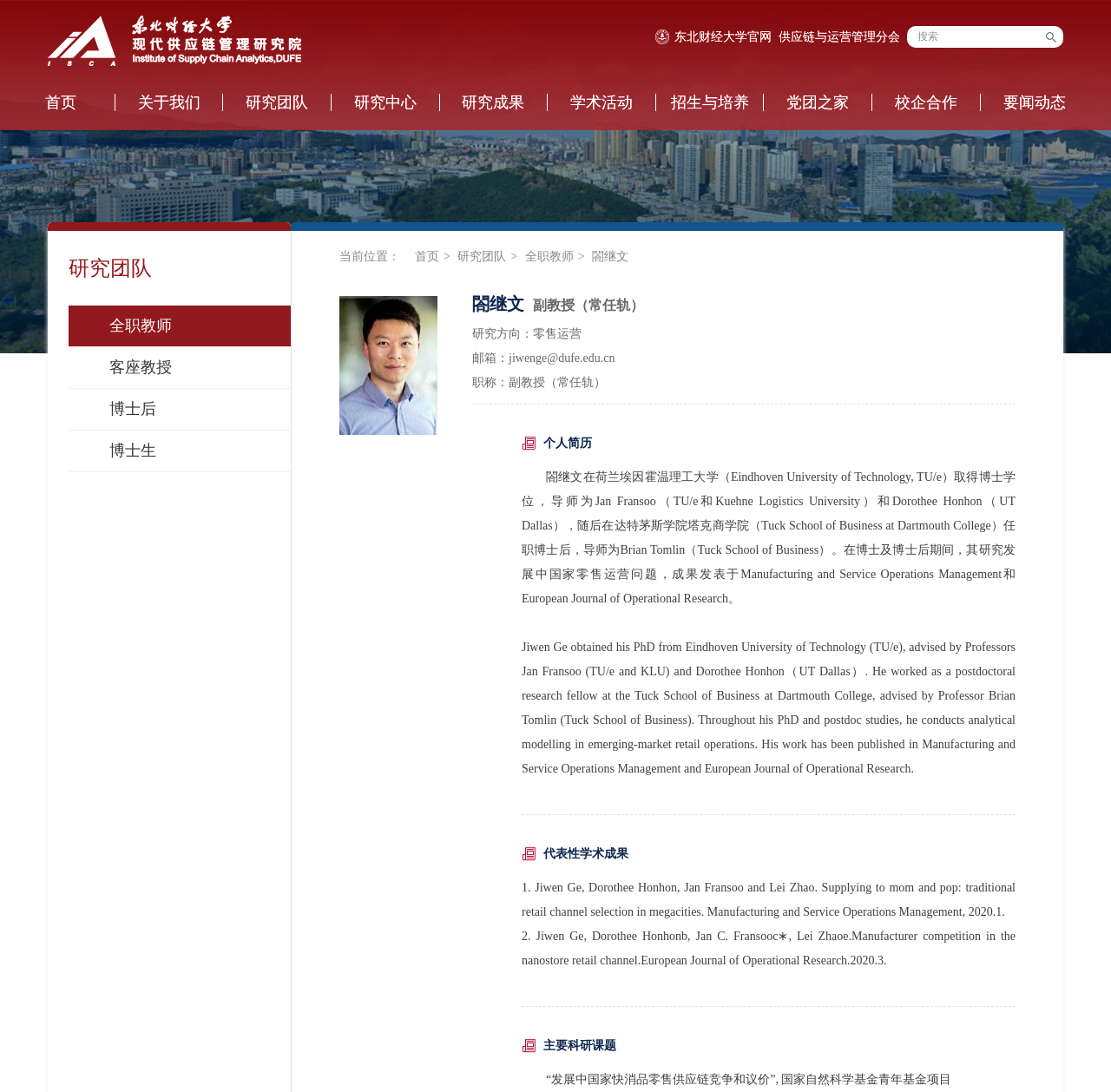Look at the image and write a detailed answer to the question: 
What is the research direction of the researcher?

The research direction of the researcher can be found in the static text element with the text '研究方向：零售运营' located in the middle of the webpage.